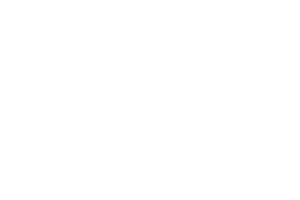Please analyze the image and provide a thorough answer to the question:
What field is Standfast Creative involved in?

The logo appears in the context of an article titled 'Learn how to place contacts on the Android home screen', which suggests that Standfast Creative is involved in providing useful insights or solutions in the field of technology and design.